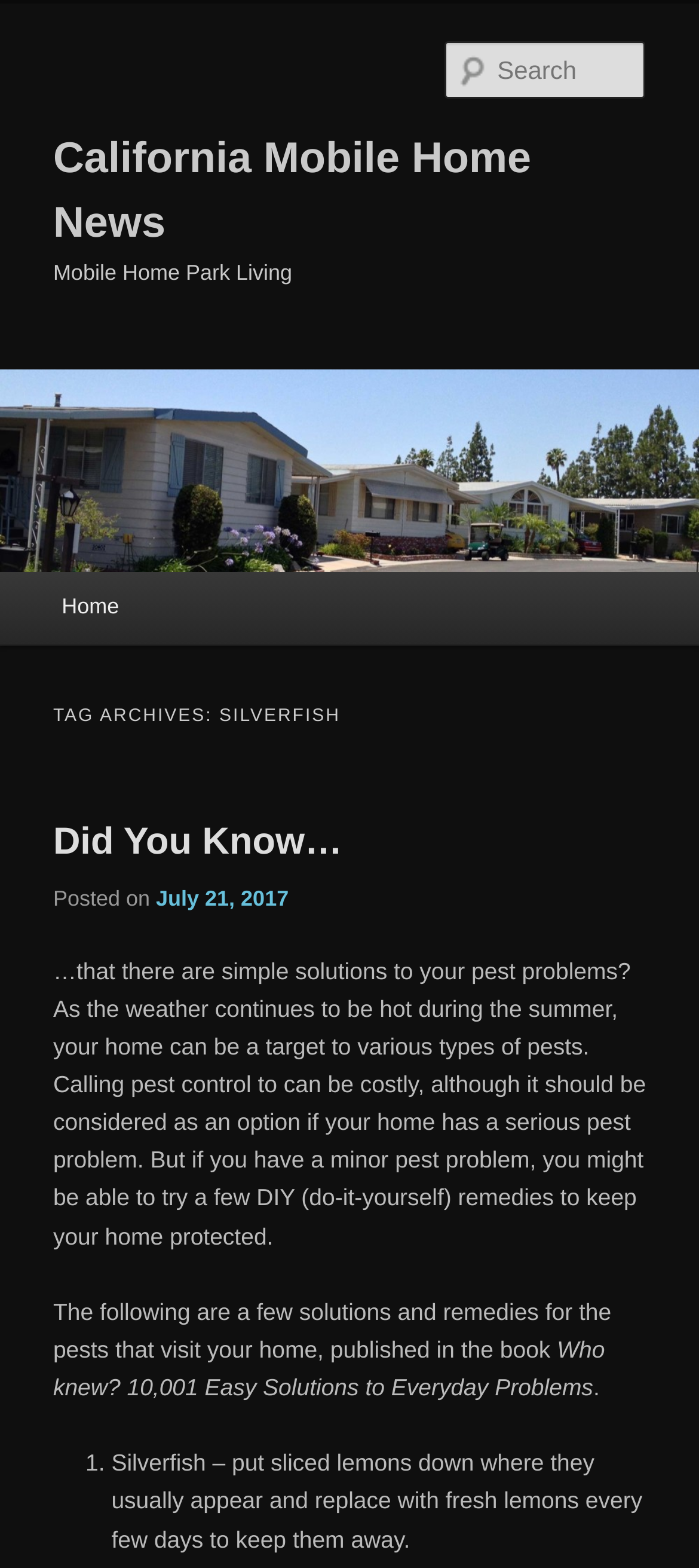Identify the bounding box coordinates of the HTML element based on this description: "July 21, 2017".

[0.223, 0.565, 0.413, 0.581]